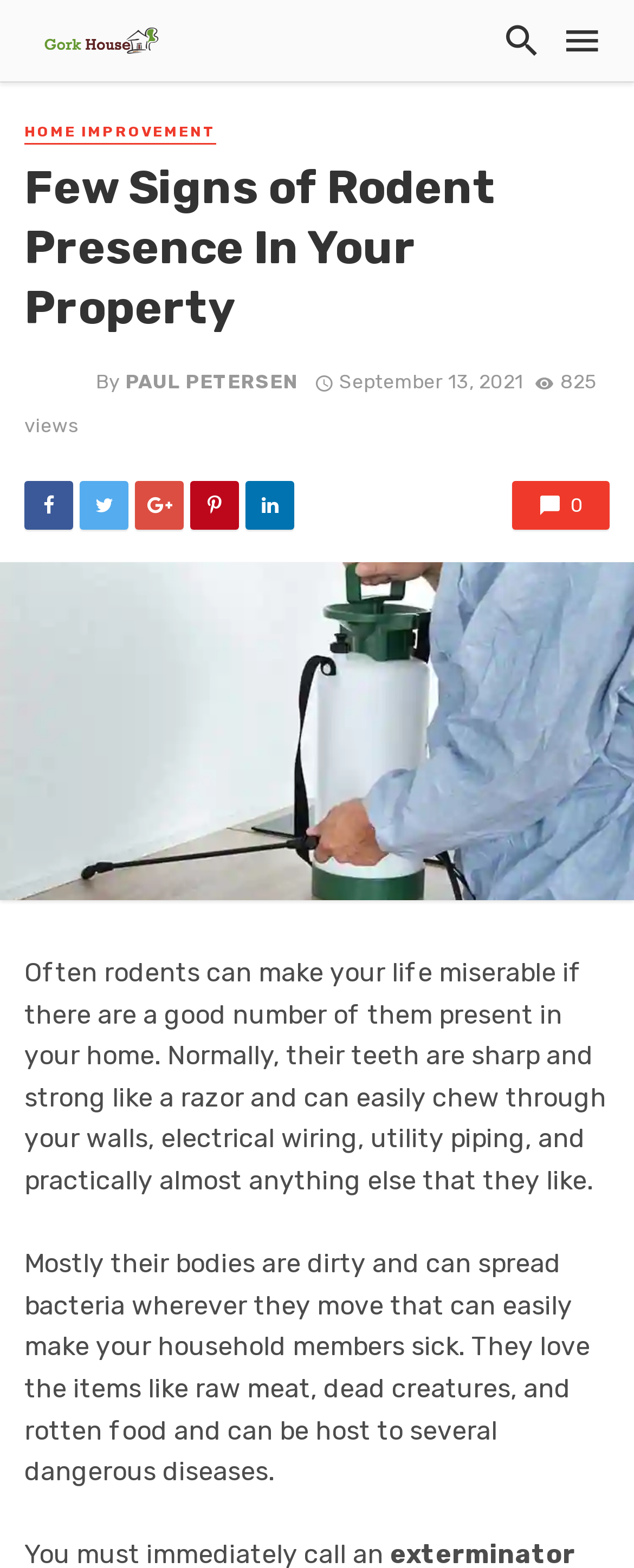What is the author's name of the article?
Refer to the screenshot and answer in one word or phrase.

Paul Petersen